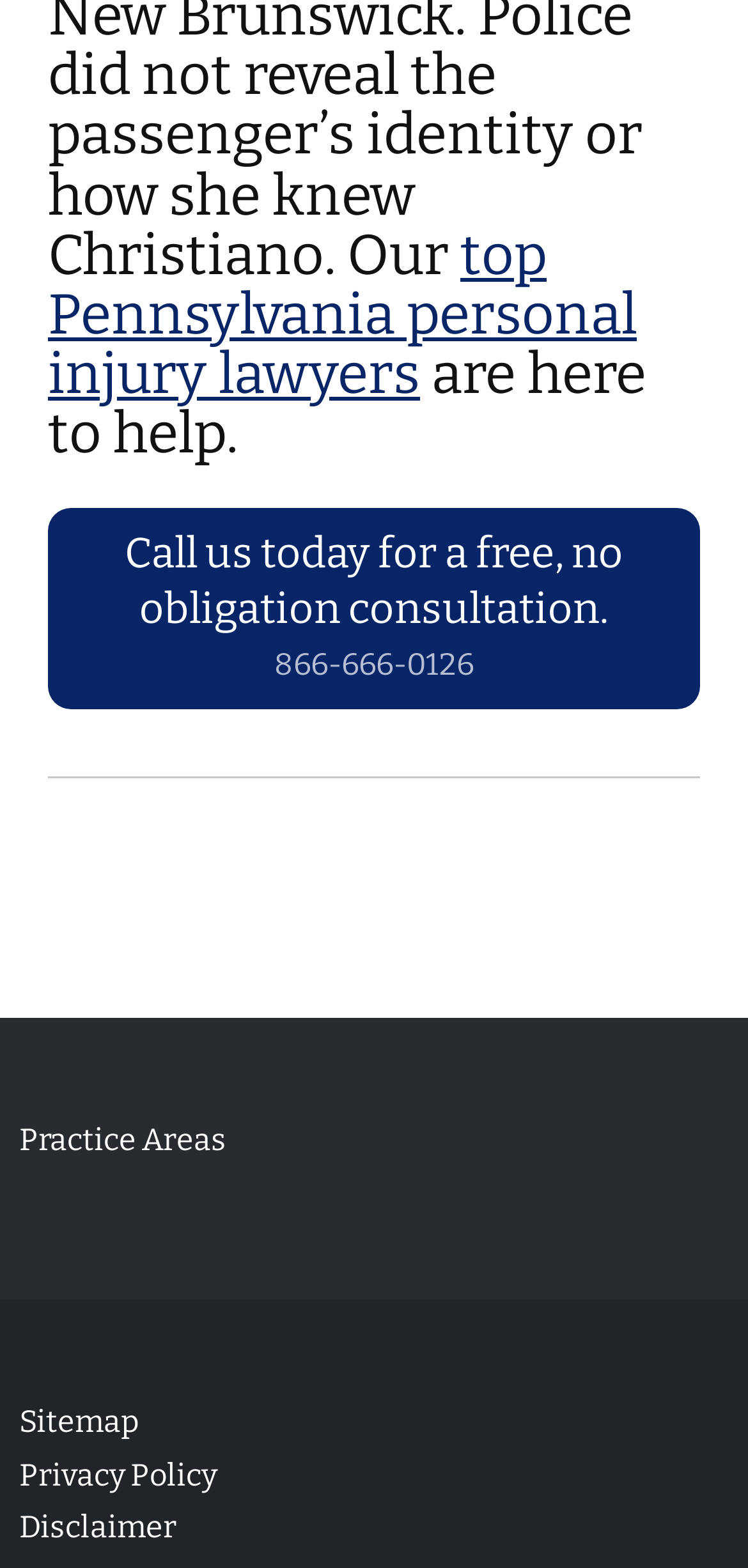Please determine the bounding box coordinates for the UI element described as: "top Pennsylvania personal injury lawyers".

[0.064, 0.142, 0.851, 0.261]